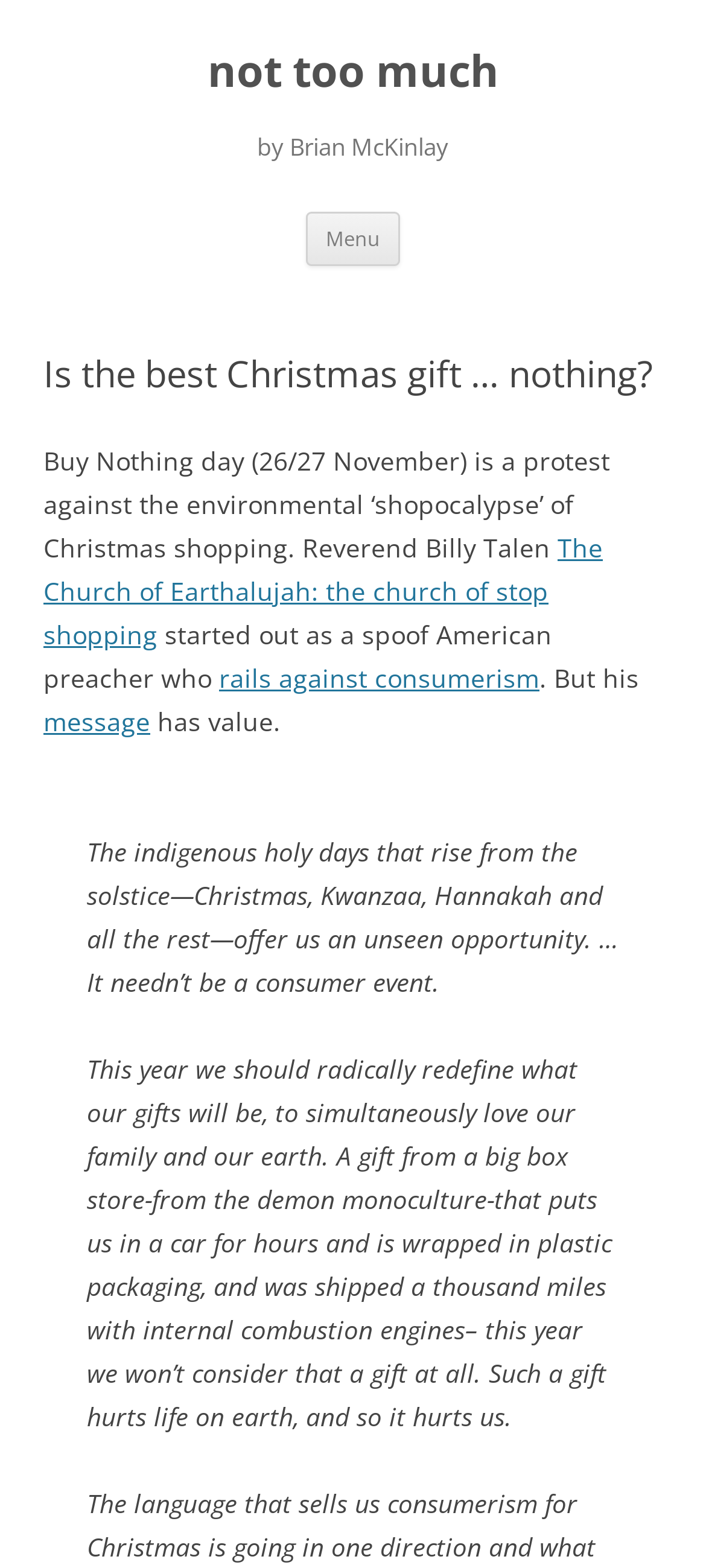Who is the author of the article?
Please describe in detail the information shown in the image to answer the question.

The author of the article can be determined by looking at the heading 'by Brian McKinlay' which is located below the main heading 'not too much'.